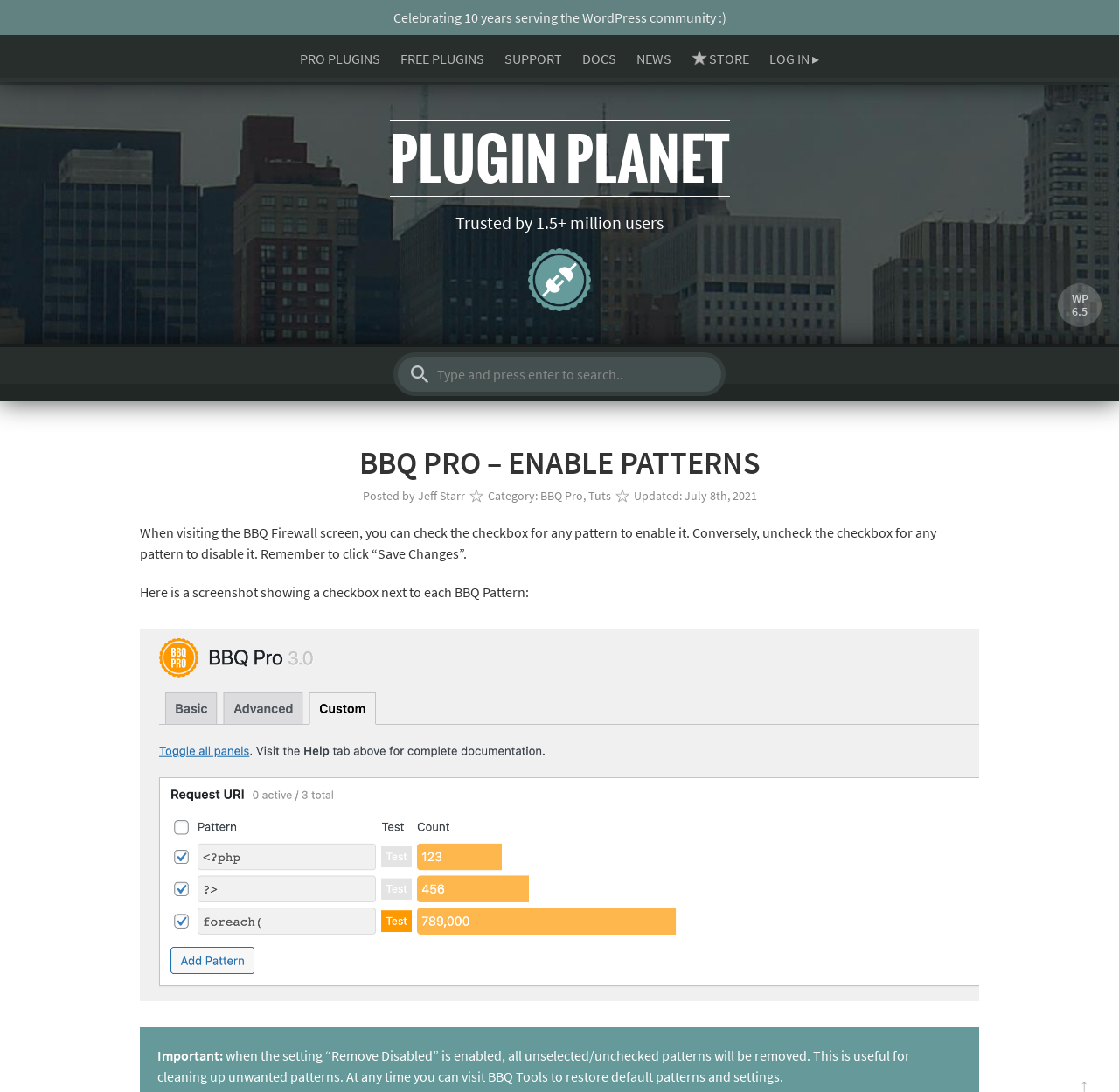What happens when the 'Remove Disabled' setting is enabled?
Make sure to answer the question with a detailed and comprehensive explanation.

I found the answer by reading the static text element with the text 'when the setting “Remove Disabled” is enabled, all unselected/unchecked patterns will be removed'.